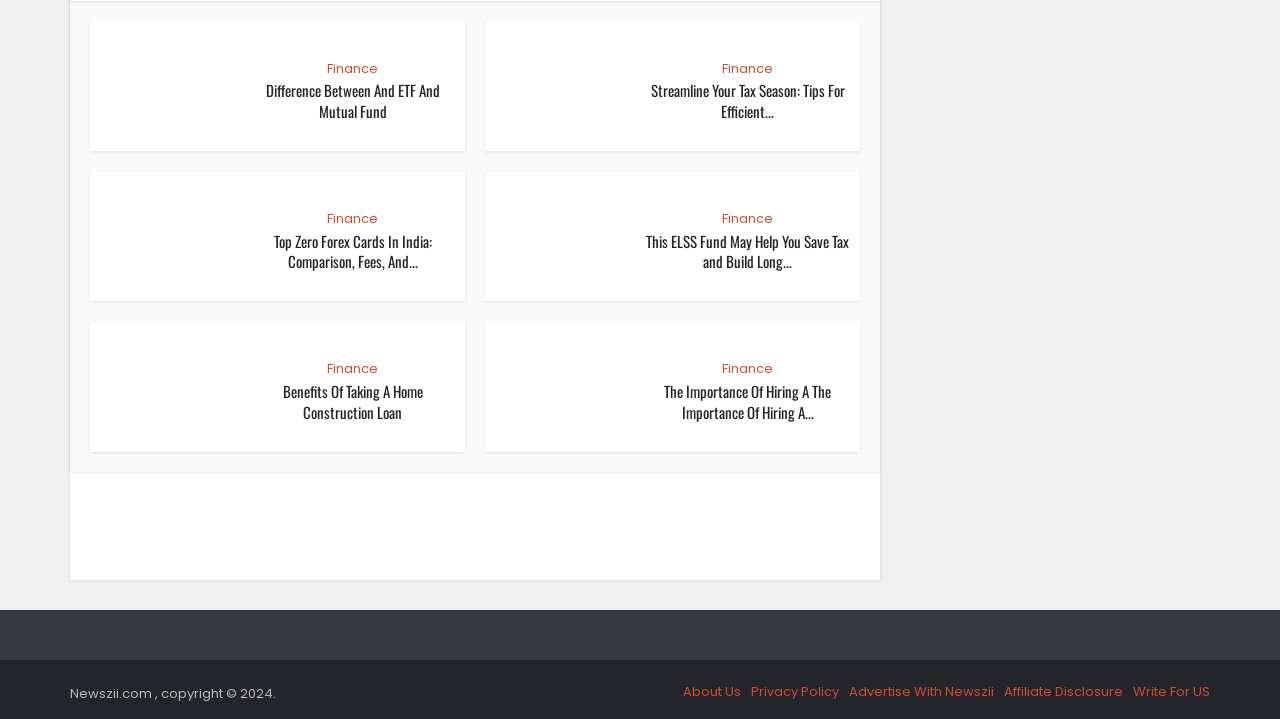Please find the bounding box coordinates of the element that you should click to achieve the following instruction: "Learn about 'Streamline Your Tax Season: Tips For Efficient...'". The coordinates should be presented as four float numbers between 0 and 1: [left, top, right, bottom].

[0.508, 0.111, 0.66, 0.169]